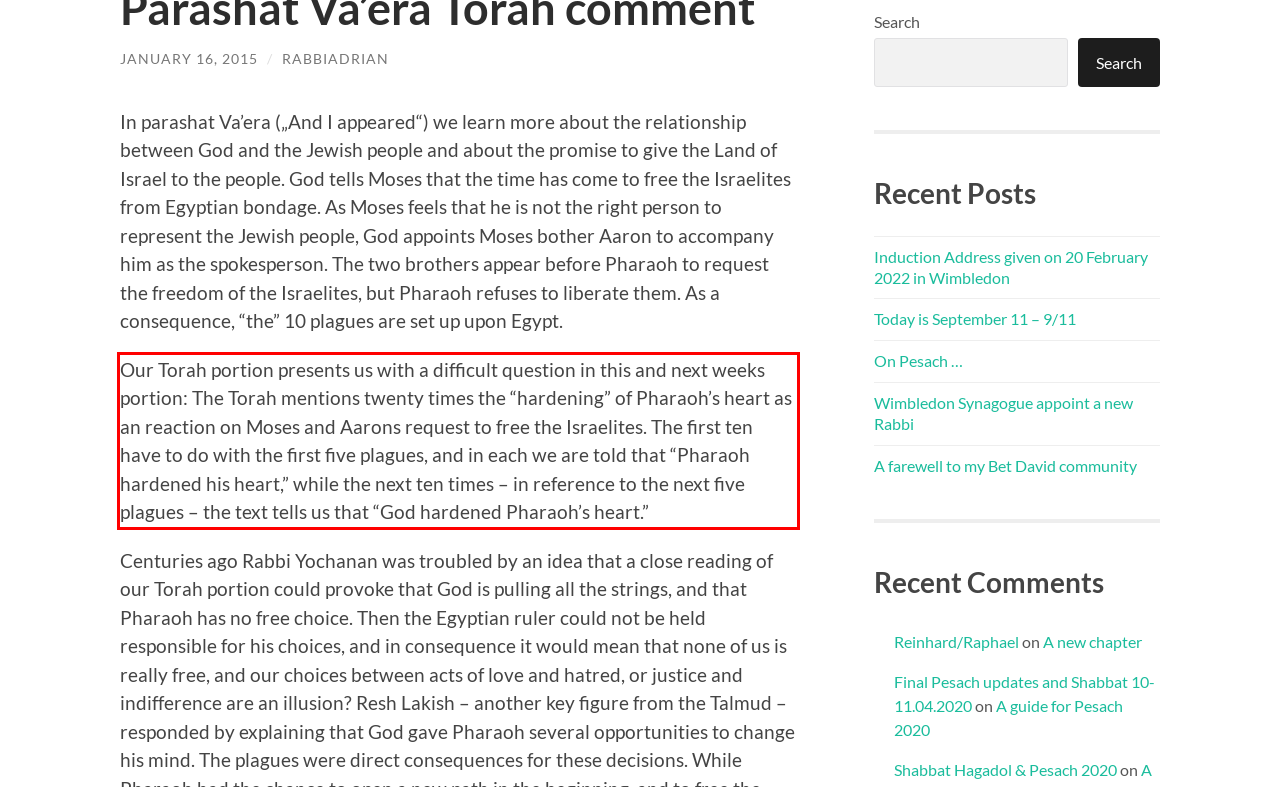You have a screenshot of a webpage with a red bounding box. Use OCR to generate the text contained within this red rectangle.

Our Torah portion presents us with a difficult question in this and next weeks portion: The Torah mentions twenty times the “hardening” of Pharaoh’s heart as an reaction on Moses and Aarons request to free the Israelites. The first ten have to do with the first five plagues, and in each we are told that “Pharaoh hardened his heart,” while the next ten times – in reference to the next five plagues – the text tells us that “God hardened Pharaoh’s heart.”